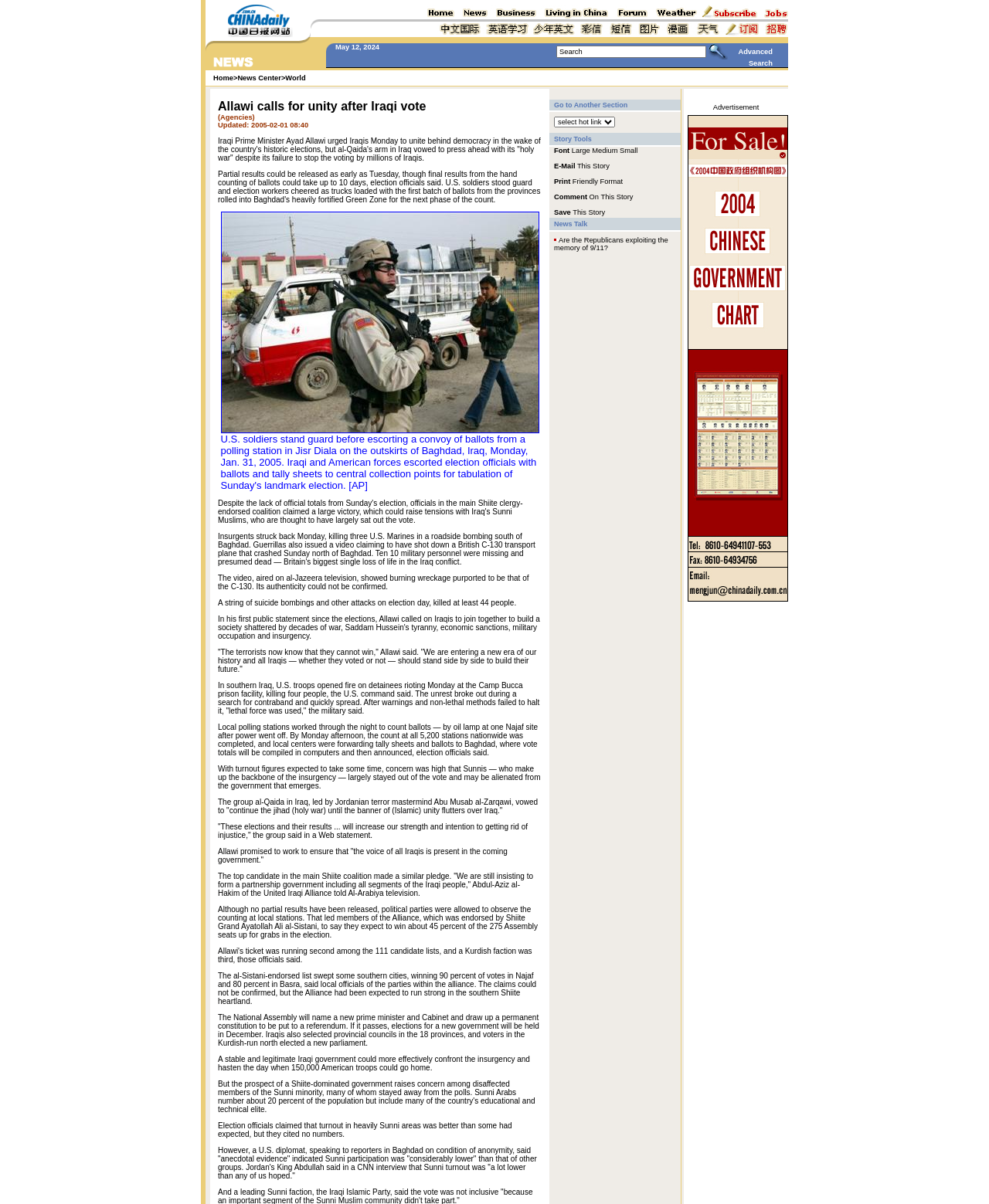Find the bounding box coordinates of the element you need to click on to perform this action: 'Read the article about Allawi's call for unity'. The coordinates should be represented by four float values between 0 and 1, in the format [left, top, right, bottom].

[0.22, 0.176, 0.545, 0.408]